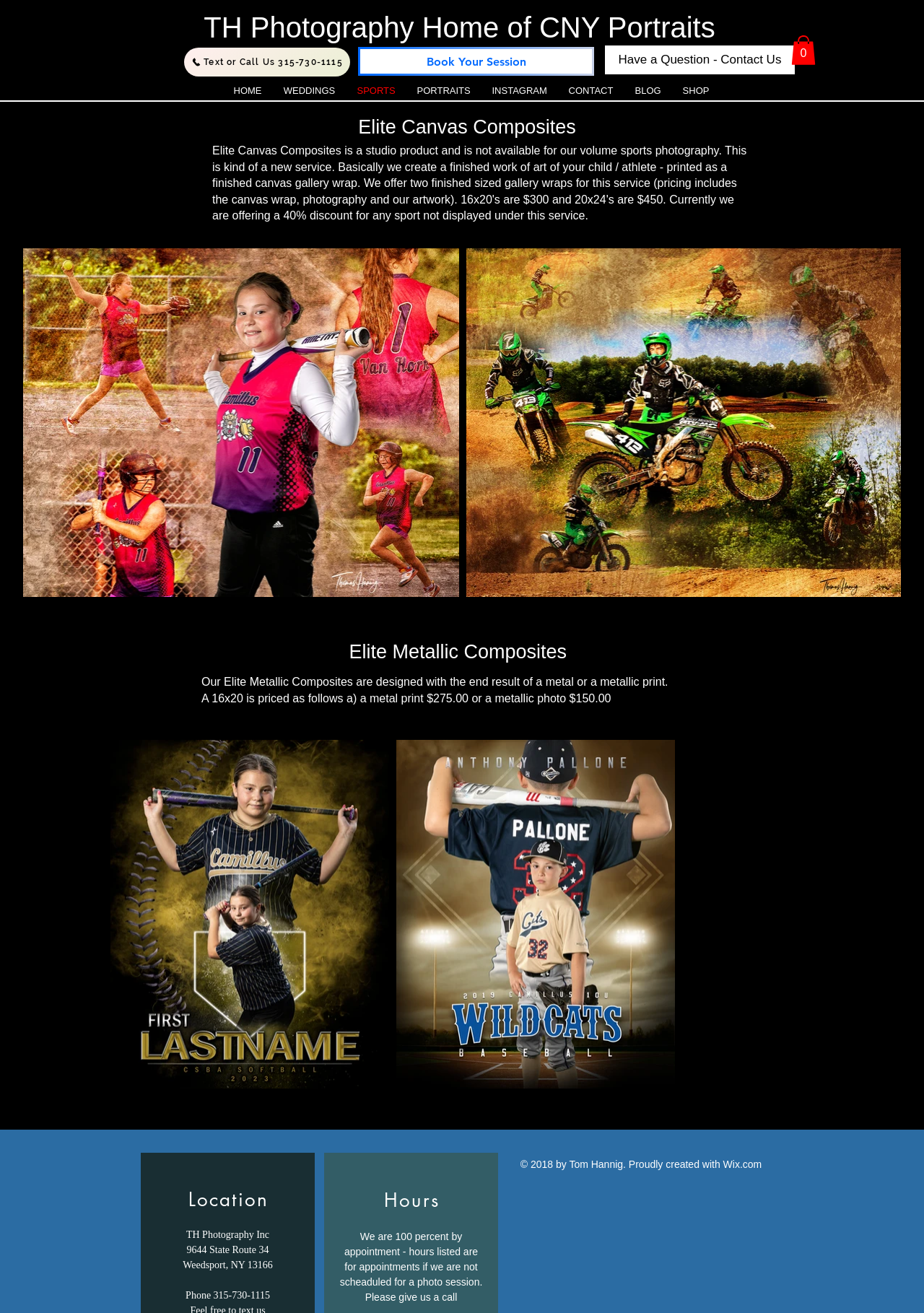What is the address of TH Photography Inc?
Please provide a detailed and thorough answer to the question.

I found the address by looking at the bottom of the page, under the 'Location' section, where it is listed as '9644 State Route 34, Weedsport, NY 13166'.